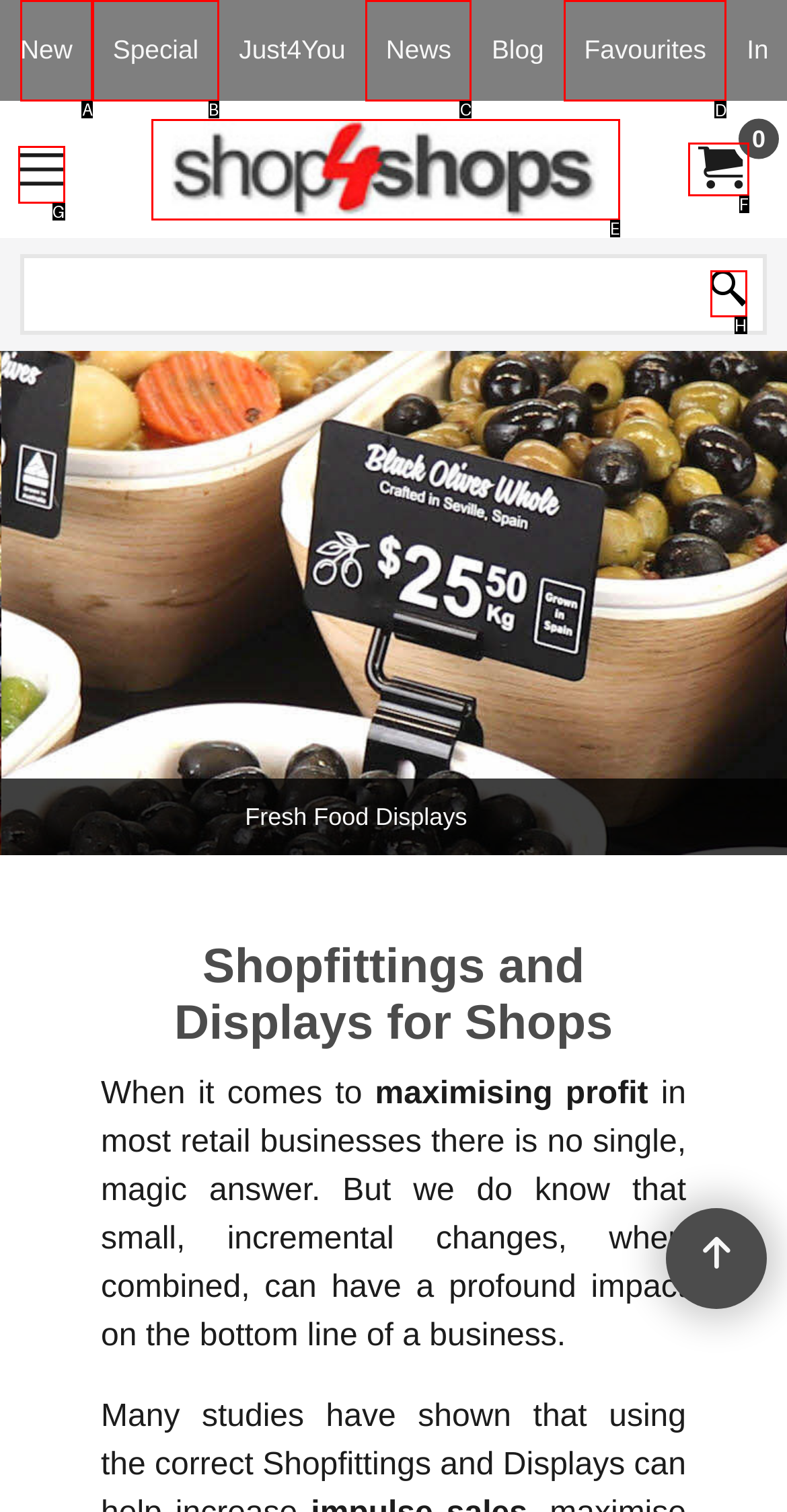Identify which lettered option to click to carry out the task: View your favourite products. Provide the letter as your answer.

D